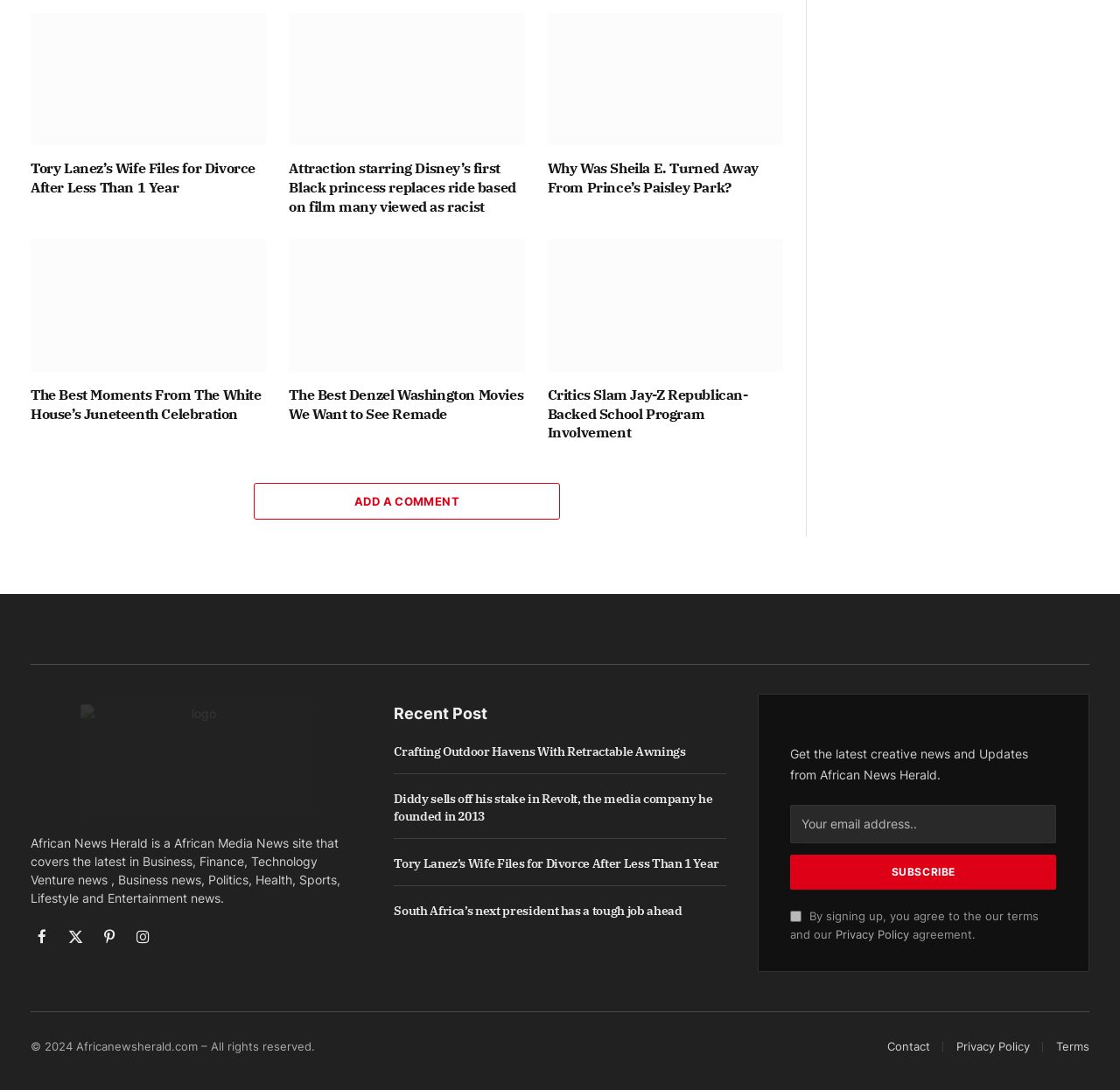From the webpage screenshot, predict the bounding box of the UI element that matches this description: "name="EMAIL" placeholder="Your email address.."".

[0.706, 0.738, 0.943, 0.774]